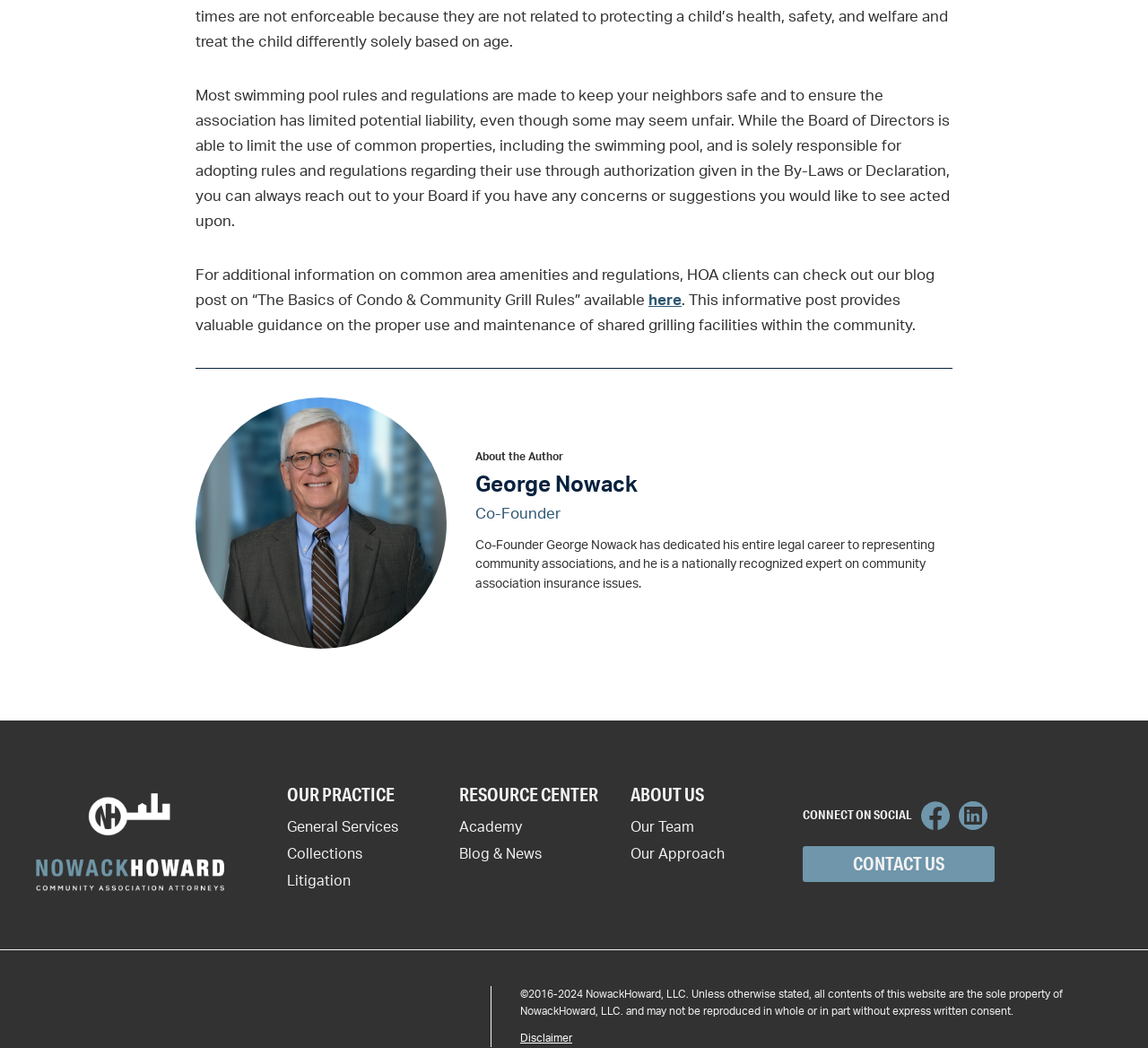Please provide the bounding box coordinates for the element that needs to be clicked to perform the instruction: "visit the resource center". The coordinates must consist of four float numbers between 0 and 1, formatted as [left, top, right, bottom].

[0.4, 0.747, 0.521, 0.768]